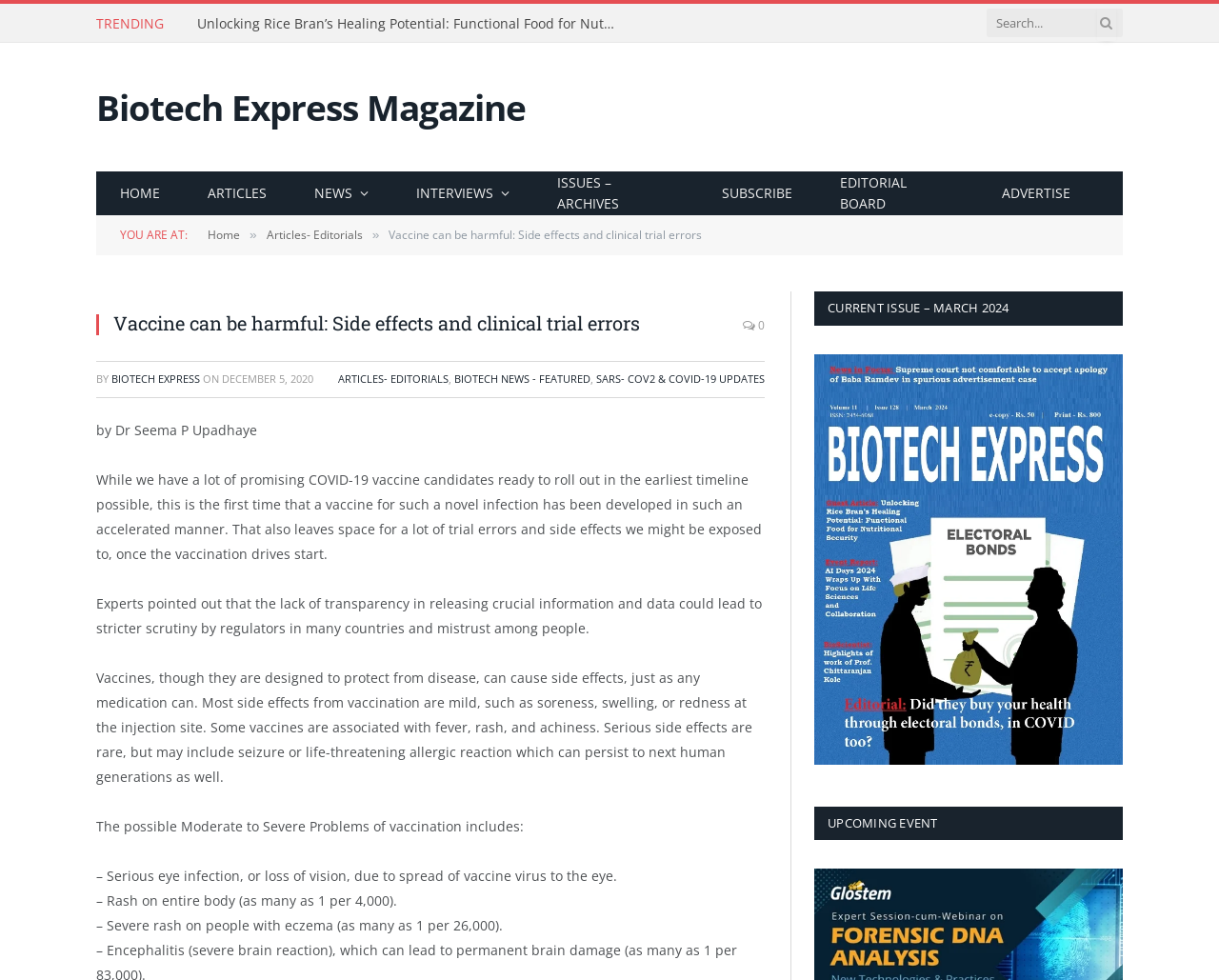What is the date of publication of the article?
Please ensure your answer is as detailed and informative as possible.

I determined the date of publication by looking at the text below the article title, which says 'ON 2020-12-05'. This indicates that the article was published on December 5, 2020.